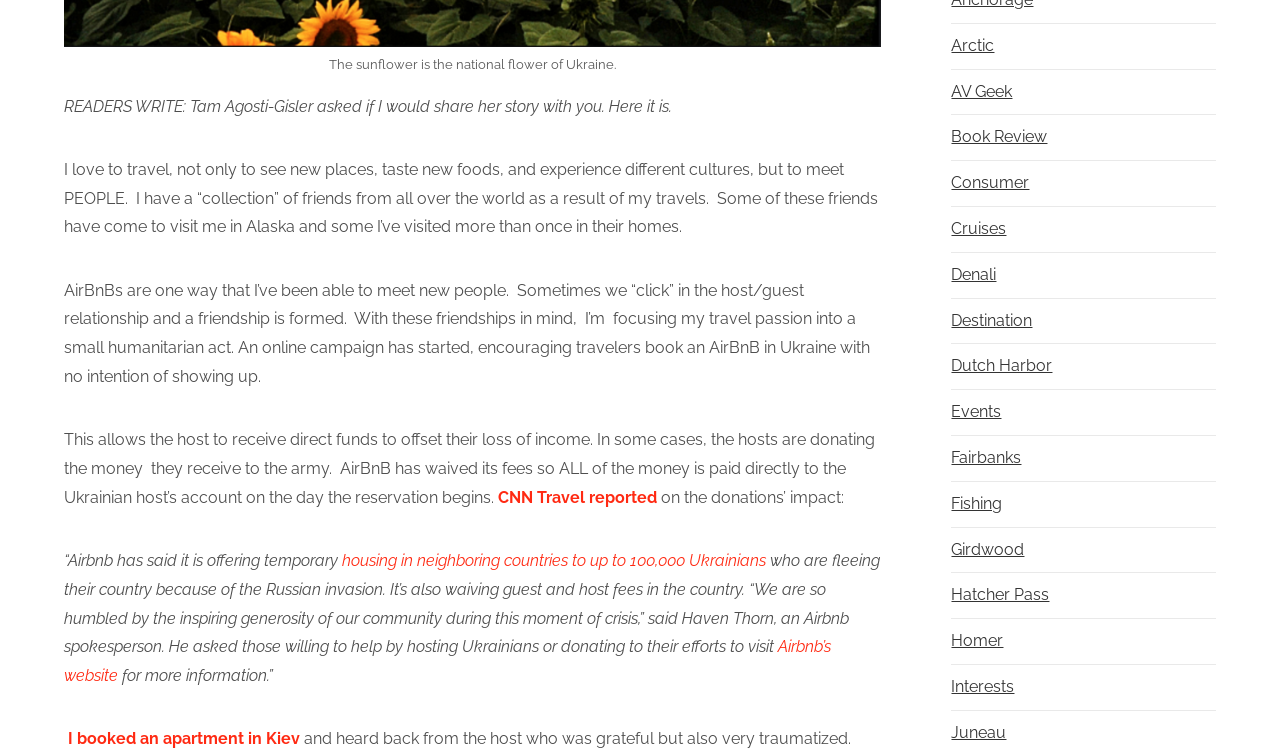Where did the author book an apartment?
Can you provide a detailed and comprehensive answer to the question?

The text states that 'I booked an apartment in Kiev and heard back from the host who was grateful but also very traumatized.'